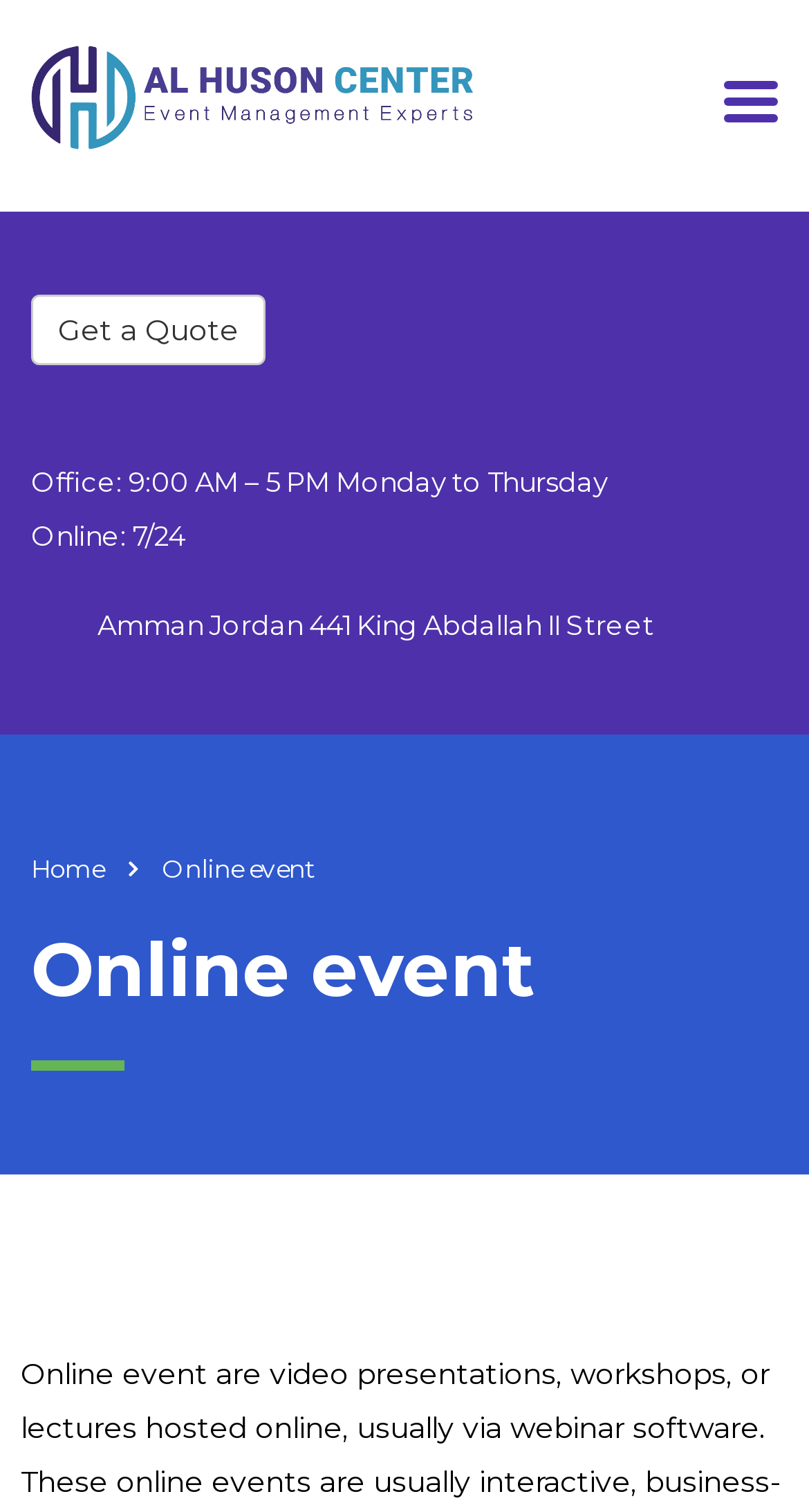Identify the bounding box coordinates for the UI element mentioned here: "Get a Quote". Provide the coordinates as four float values between 0 and 1, i.e., [left, top, right, bottom].

[0.038, 0.195, 0.328, 0.242]